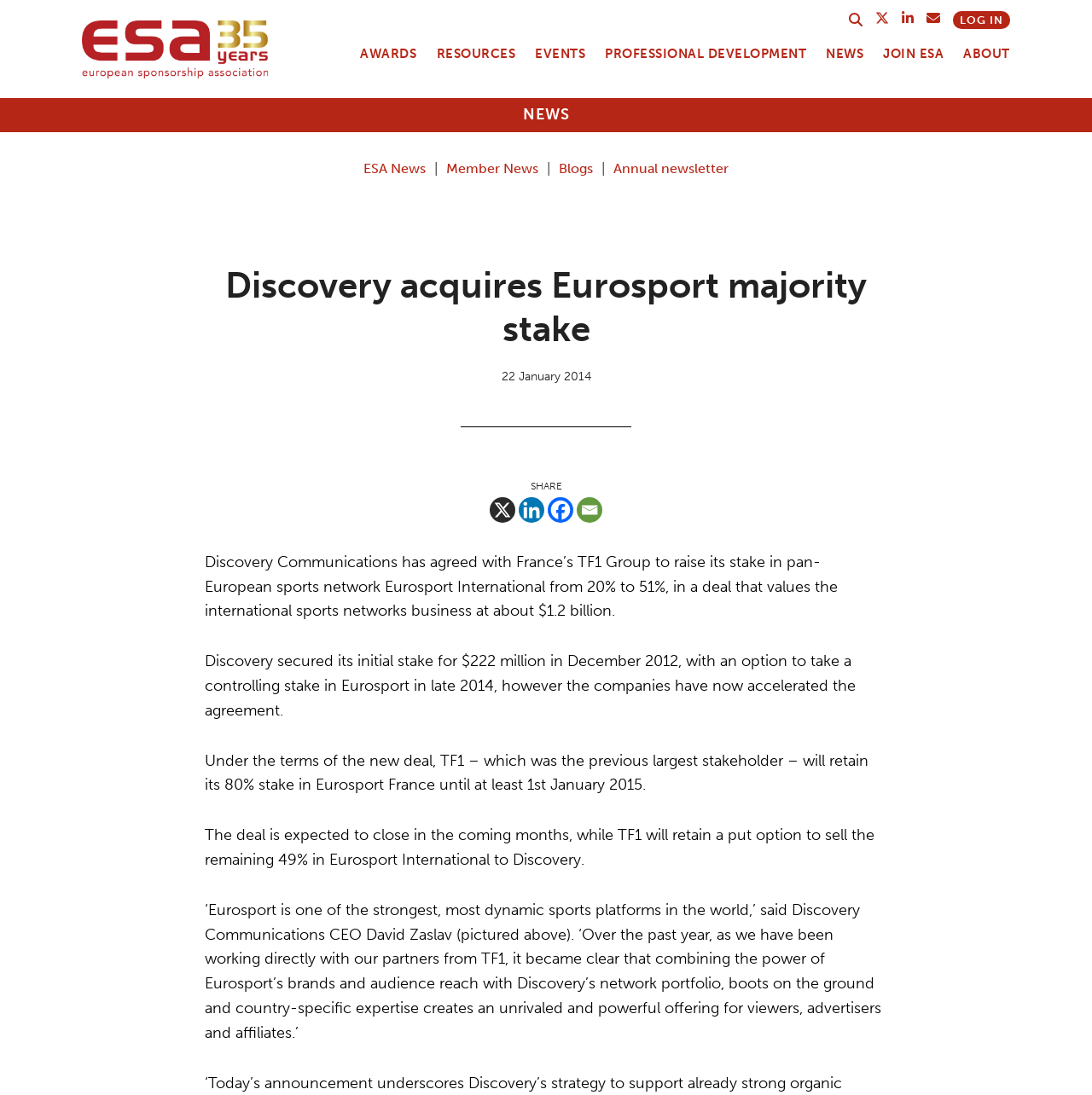What is the value of Eurosport International's business?
Ensure your answer is thorough and detailed.

The answer can be found in the first paragraph of the article, which states that '...in a deal that values the international sports networks business at about $1.2 billion.' This sentence provides the value of Eurosport International's business.